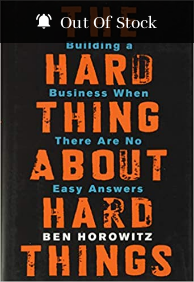Break down the image and describe every detail you can observe.

The image showcases the book cover of "The Hard Thing About Hard Things" by Ben Horowitz. The title is prominently displayed in bold, striking orange letters against a dark background, emphasizing the challenges of building a successful business in a world where straightforward solutions are scarce. A banner at the top of the image indicates that the book is currently out of stock, informing potential readers of its unavailability. This insightful work addresses the complexities of leadership and management, making it a valuable resource for entrepreneurs and business leaders seeking guidance in difficult times.